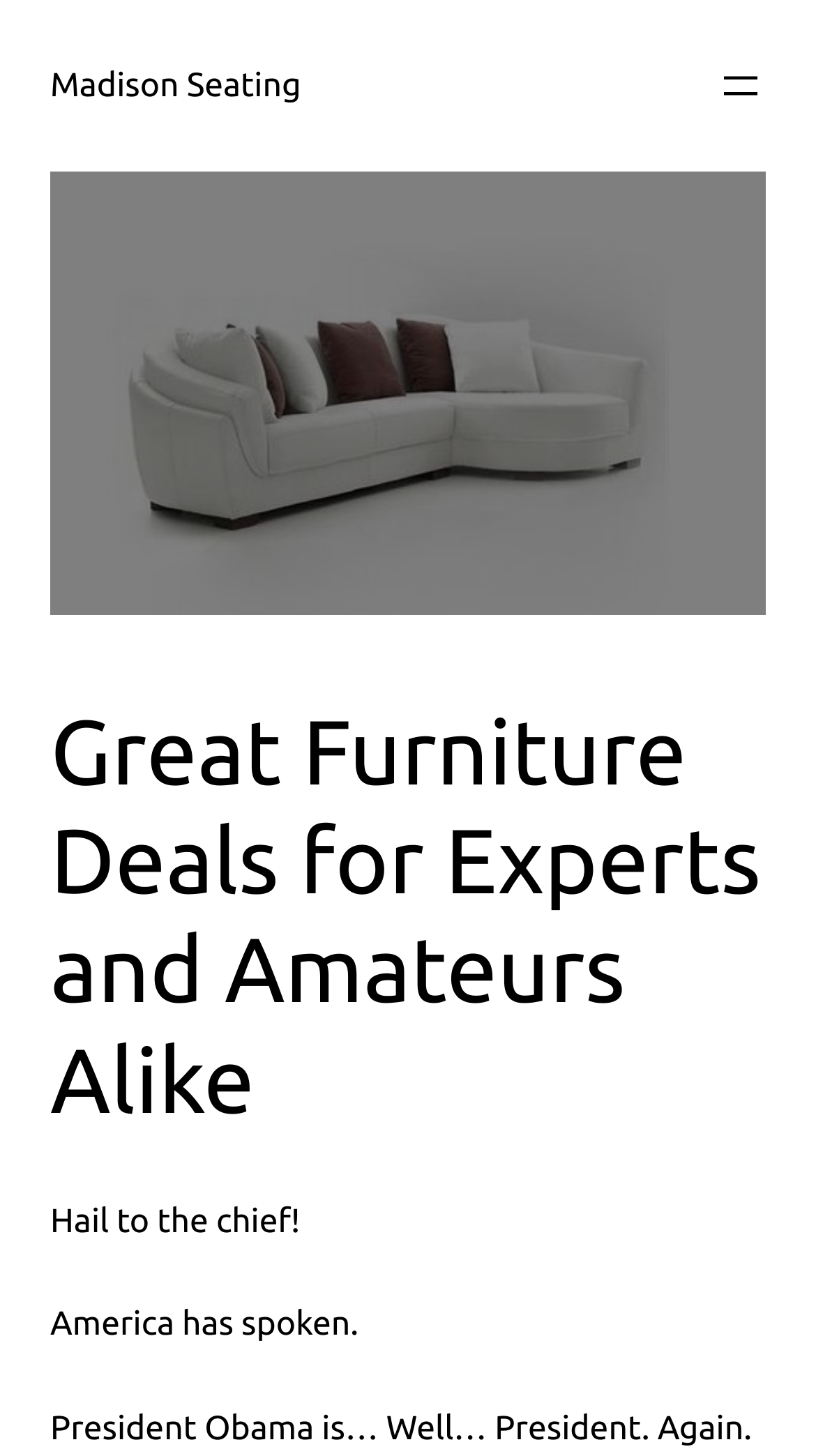What is the purpose of the button at the top right corner? Refer to the image and provide a one-word or short phrase answer.

To open a menu